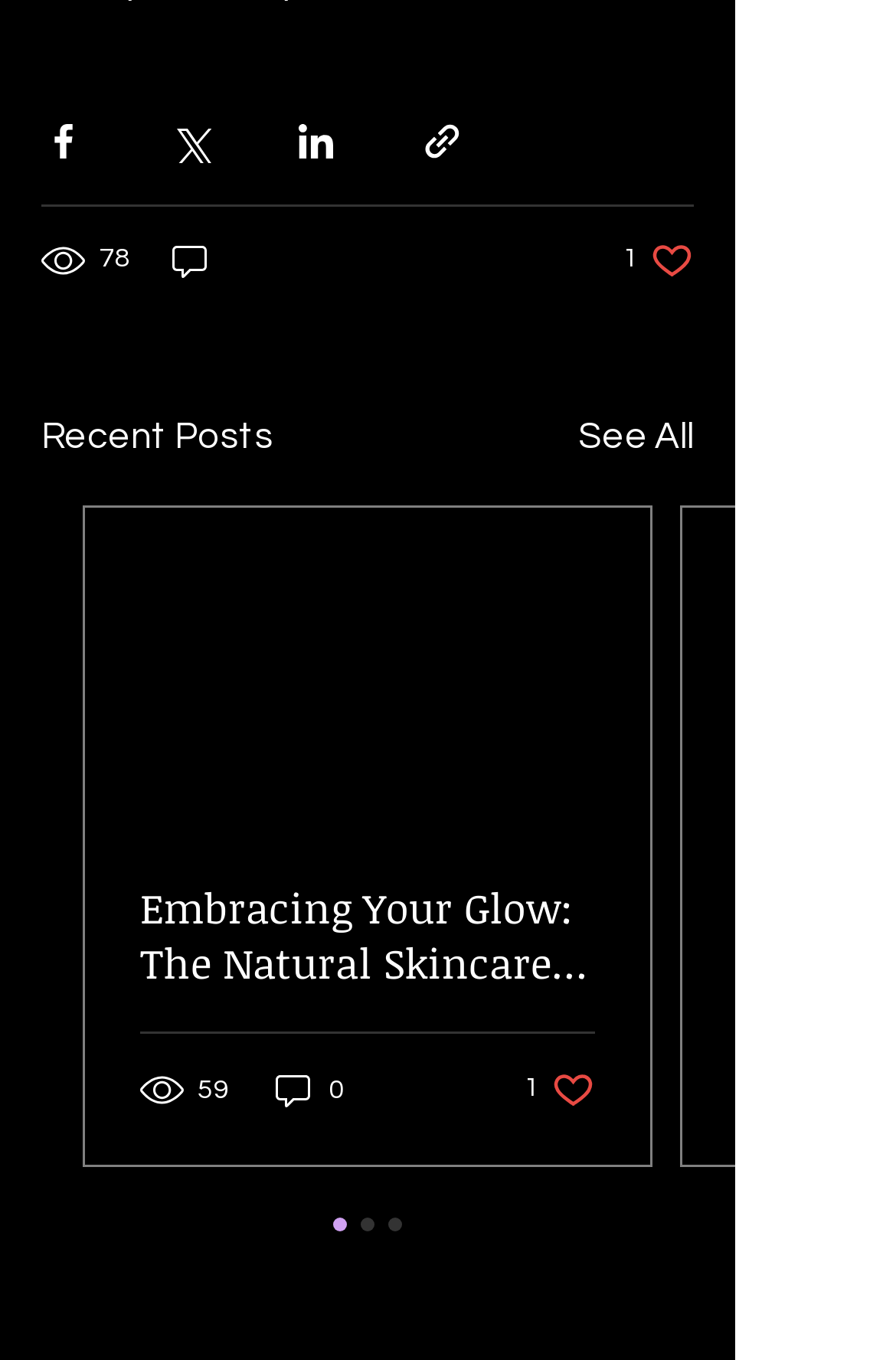Identify the bounding box for the described UI element. Provide the coordinates in (top-left x, top-left y, bottom-right x, bottom-right y) format with values ranging from 0 to 1: aria-label="Share via Facebook"

[0.046, 0.088, 0.095, 0.12]